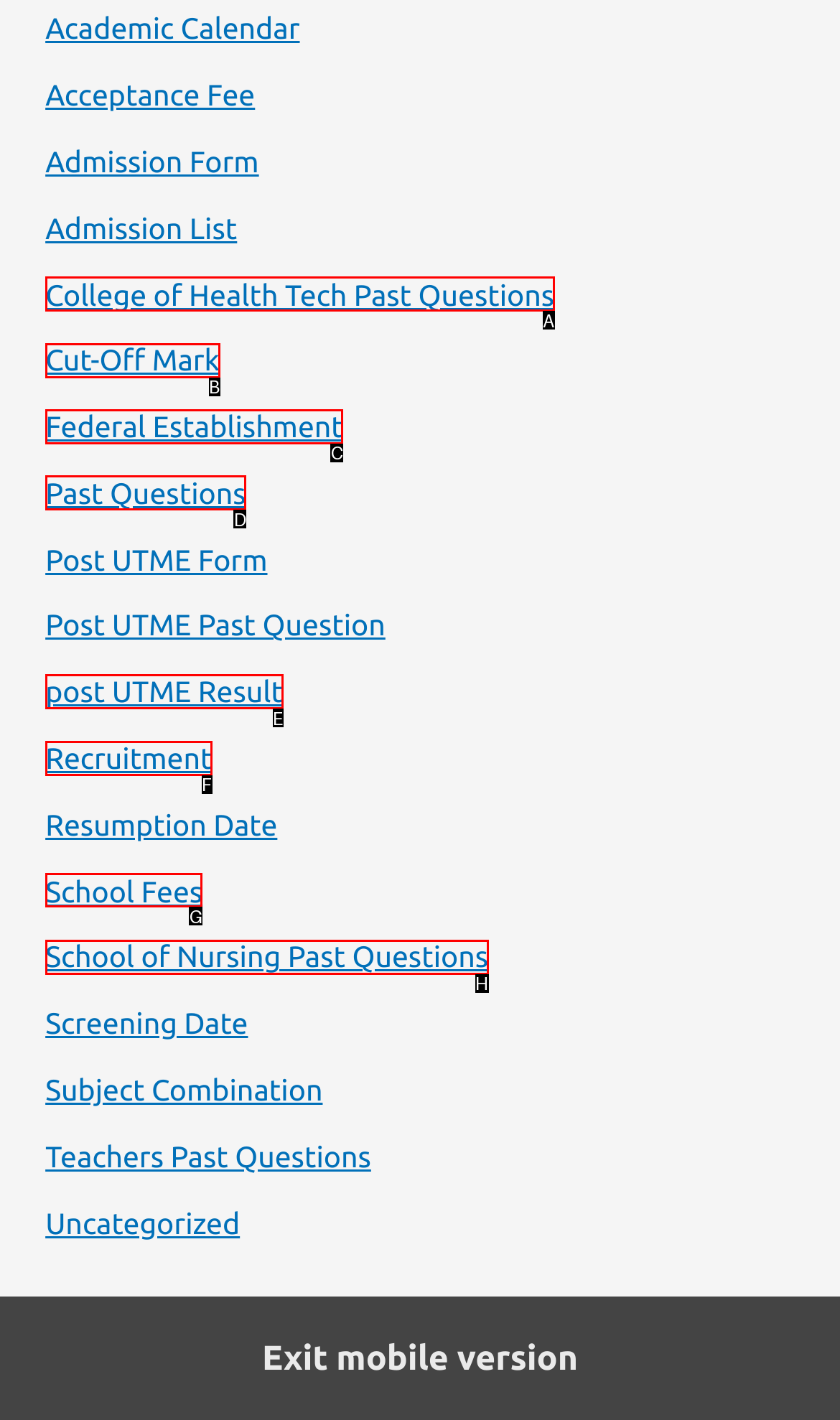Tell me which letter corresponds to the UI element that will allow you to Check School Fees. Answer with the letter directly.

G